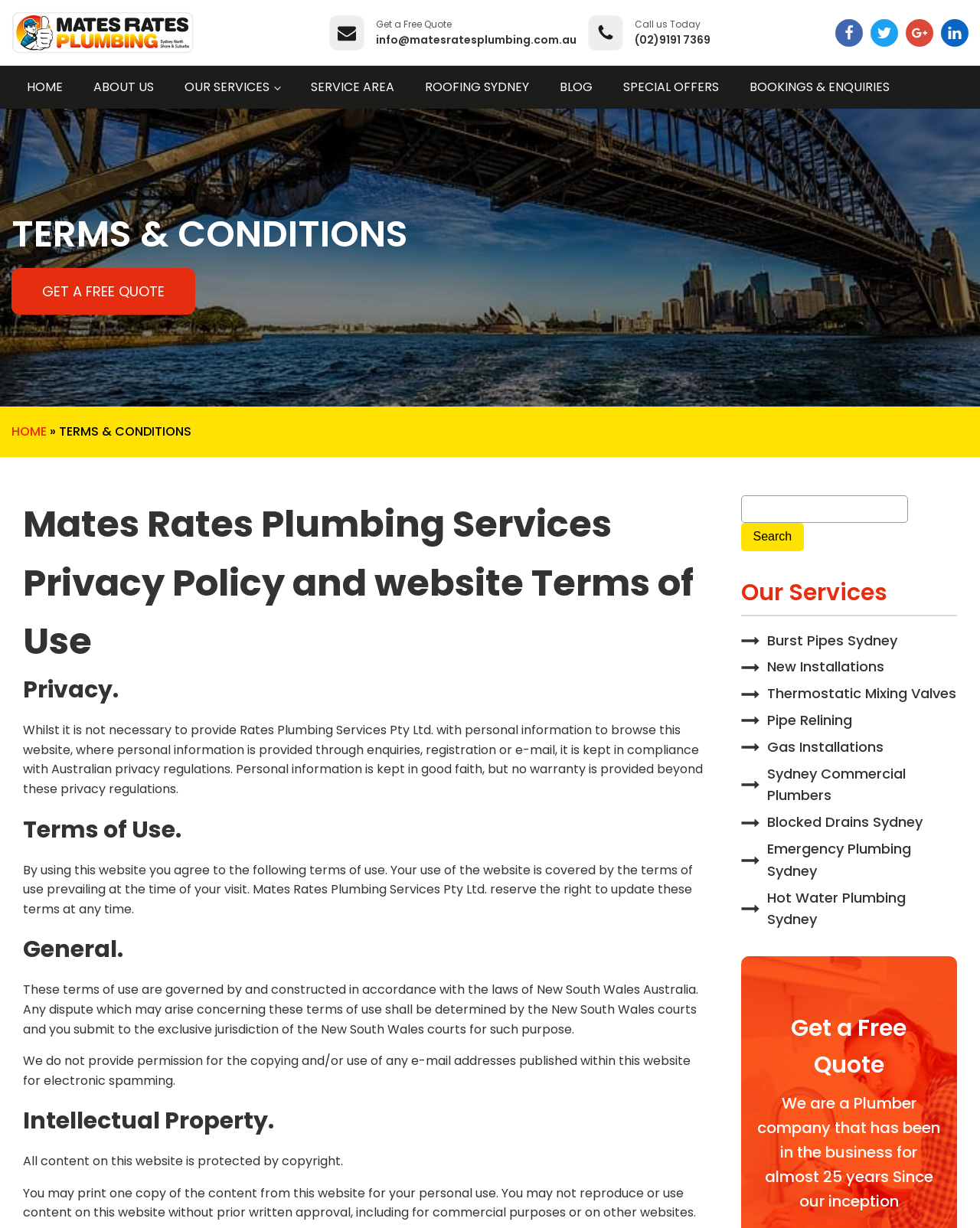Provide an in-depth caption for the contents of the webpage.

This webpage is about the terms and conditions of Mates Rates Plumbing Services in Sydney. At the top, there are several links to social media platforms, including Facebook, Twitter, and LinkedIn, as well as a phone number and email address. Below this, there is a navigation menu with links to various pages, including the home page, about us, services, and blog.

The main content of the page is divided into several sections. The first section is headed "TERMS & CONDITIONS" and provides an overview of the terms of use and privacy policy. The next section is headed "Mates Rates Plumbing Services Privacy Policy and website Terms of Use" and explains how personal information is handled and protected.

The following sections are headed "Privacy", "Terms of Use", "General", "Intellectual Property", and provide detailed information on each of these topics. The text is presented in a clear and concise manner, with headings and paragraphs making it easy to read and understand.

On the right-hand side of the page, there is a search bar and a section headed "Our Services" which lists various plumbing services offered by Mates Rates Plumbing Services, including burst pipes, new installations, and hot water plumbing. Each service is represented by an icon and a brief description, with a link to learn more.

At the bottom of the page, there is a call to action to get a free quote, with a heading and a brief description. Overall, the webpage is well-organized and easy to navigate, with clear and concise language used throughout.